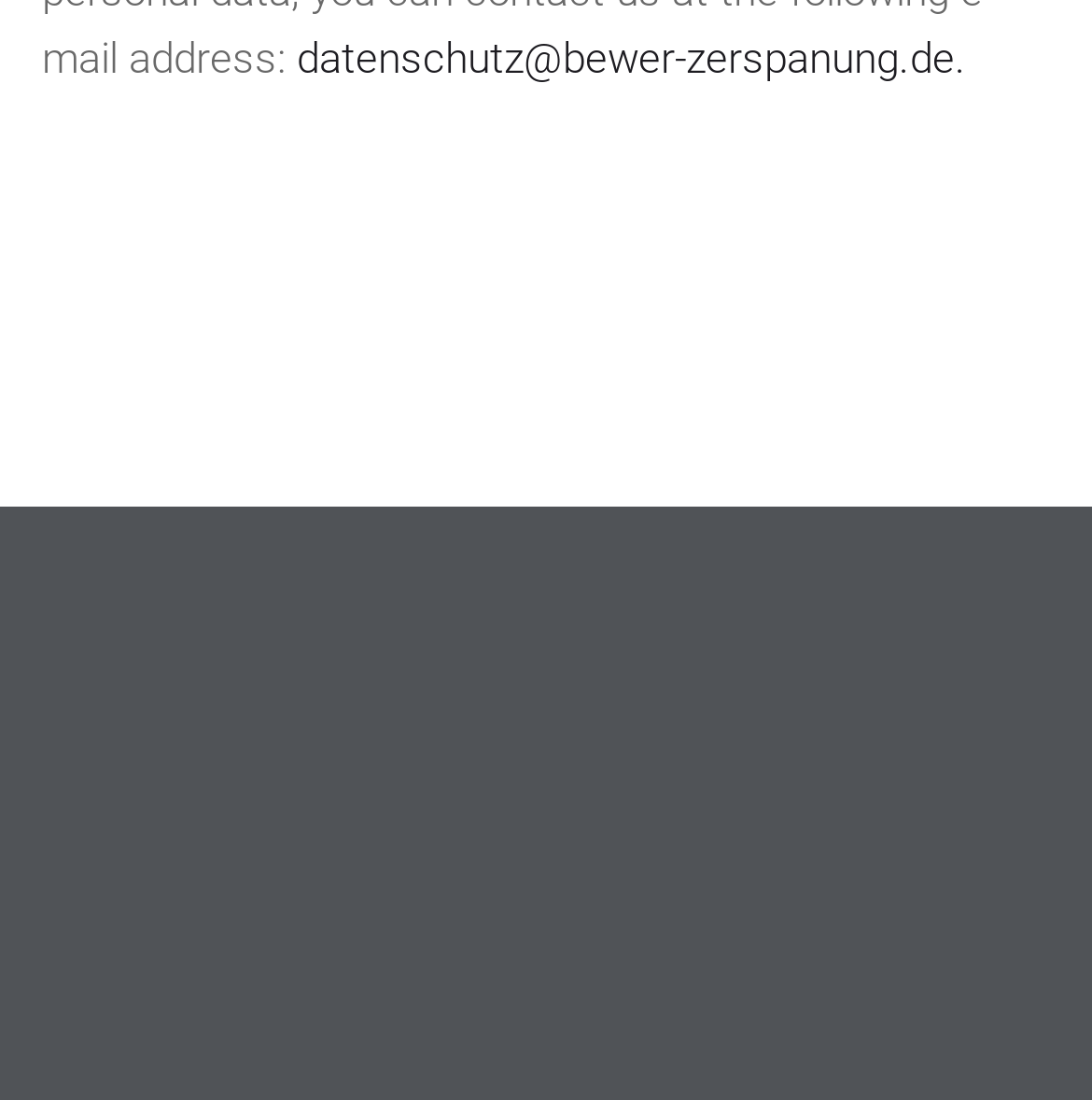What is the email address for data protection? Refer to the image and provide a one-word or short phrase answer.

datenschutz@bewer-zerspanung.de